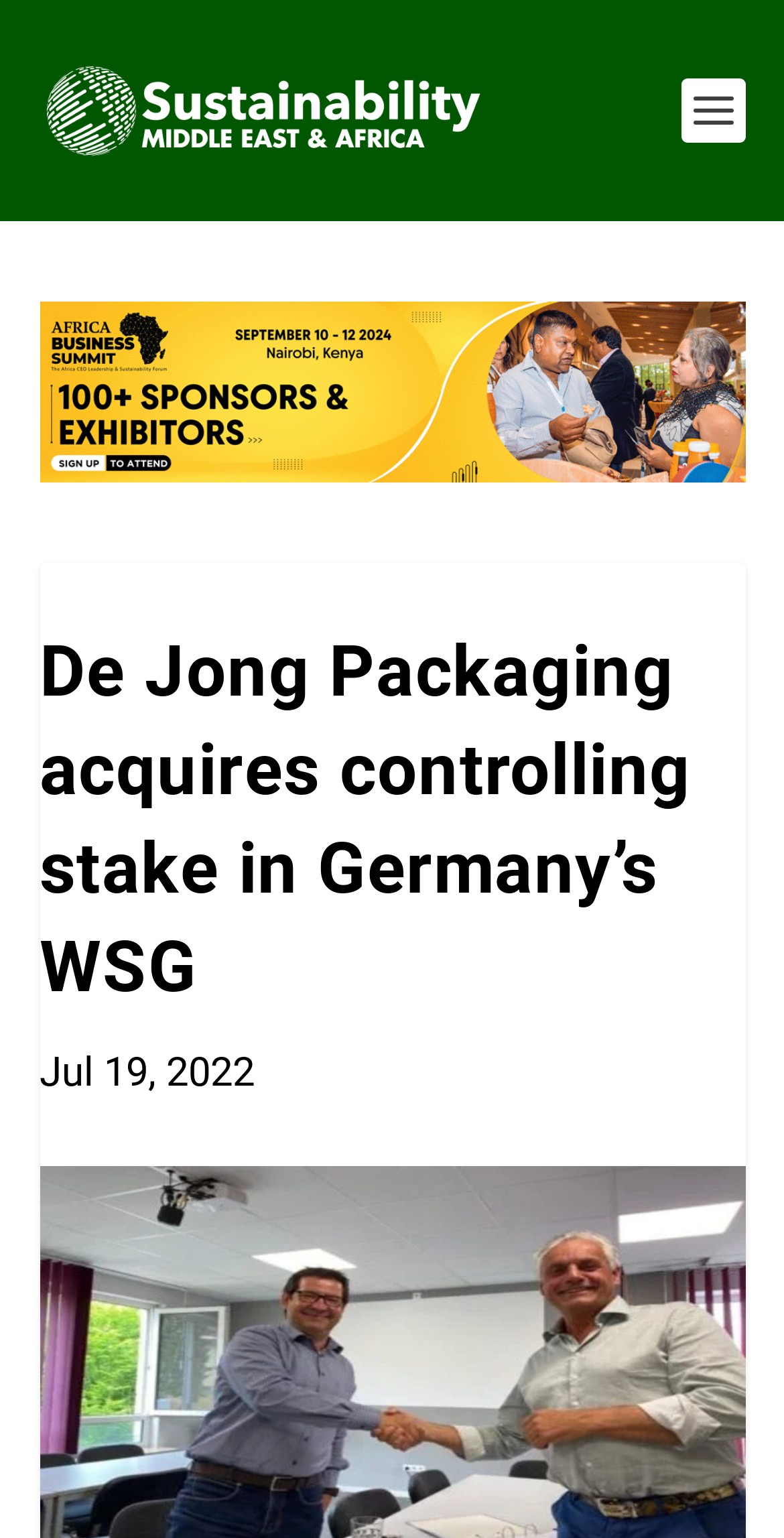Can you extract the primary headline text from the webpage?

De Jong Packaging acquires controlling stake in Germany’s WSG